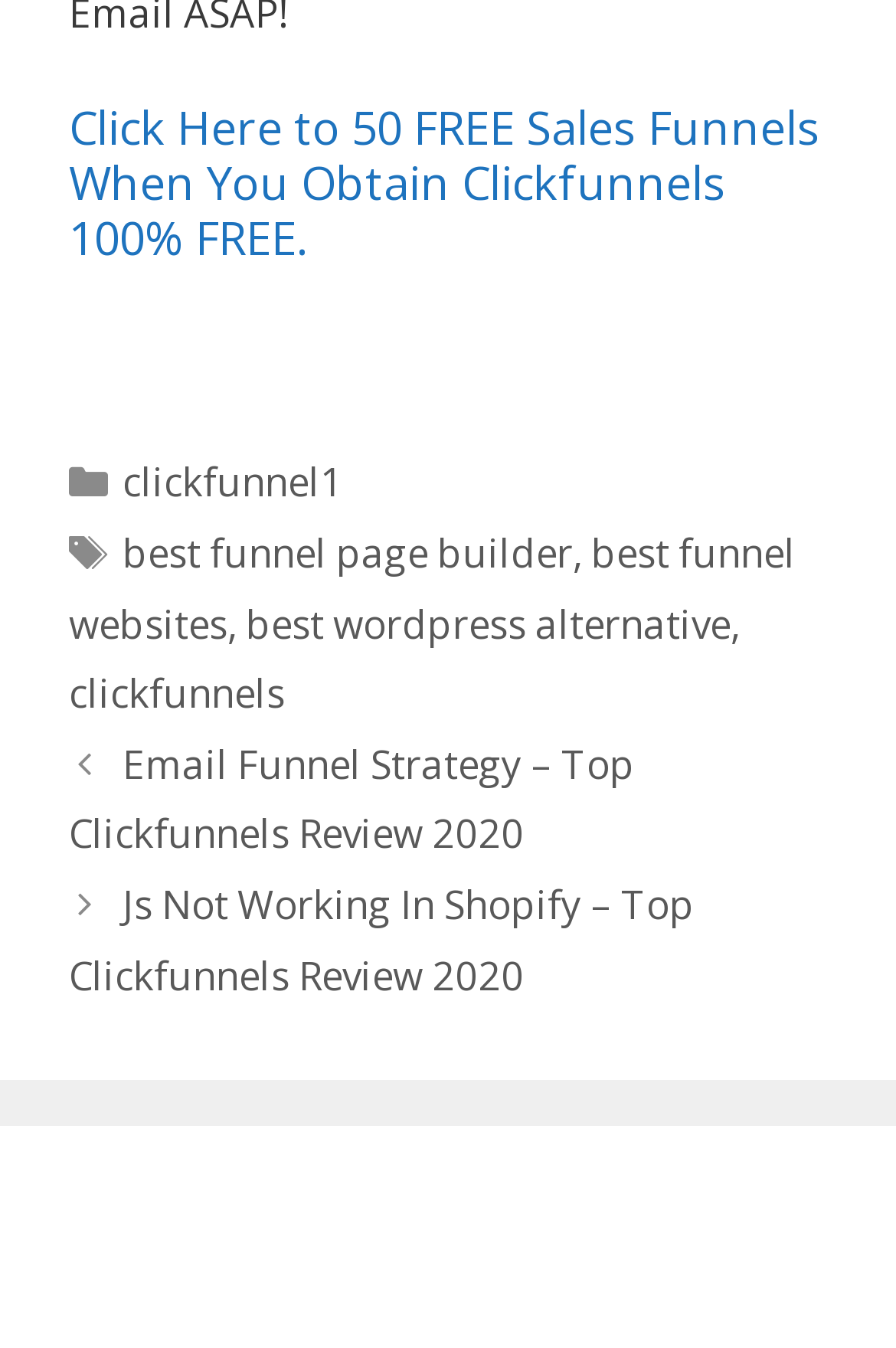Please analyze the image and give a detailed answer to the question:
What is the main topic of the webpage?

The main topic of the webpage can be inferred from the heading 'Click Here to 50 FREE Sales Funnels When You Obtain Clickfunnels 100% FREE.' and the links in the footer section, which are related to Clickfunnels.